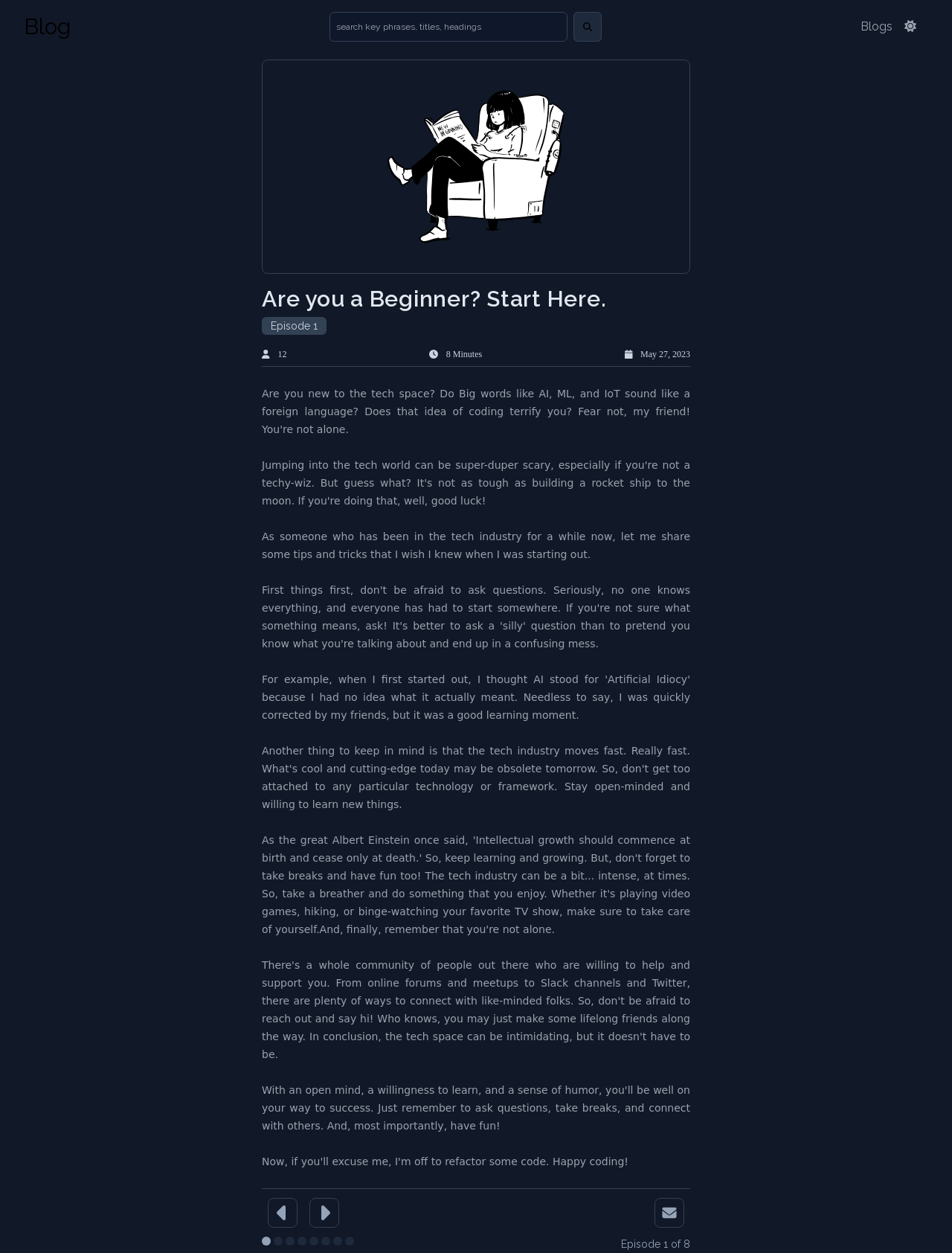What is the author's sentiment at the end of the episode?
Answer the question based on the image using a single word or a brief phrase.

Happy